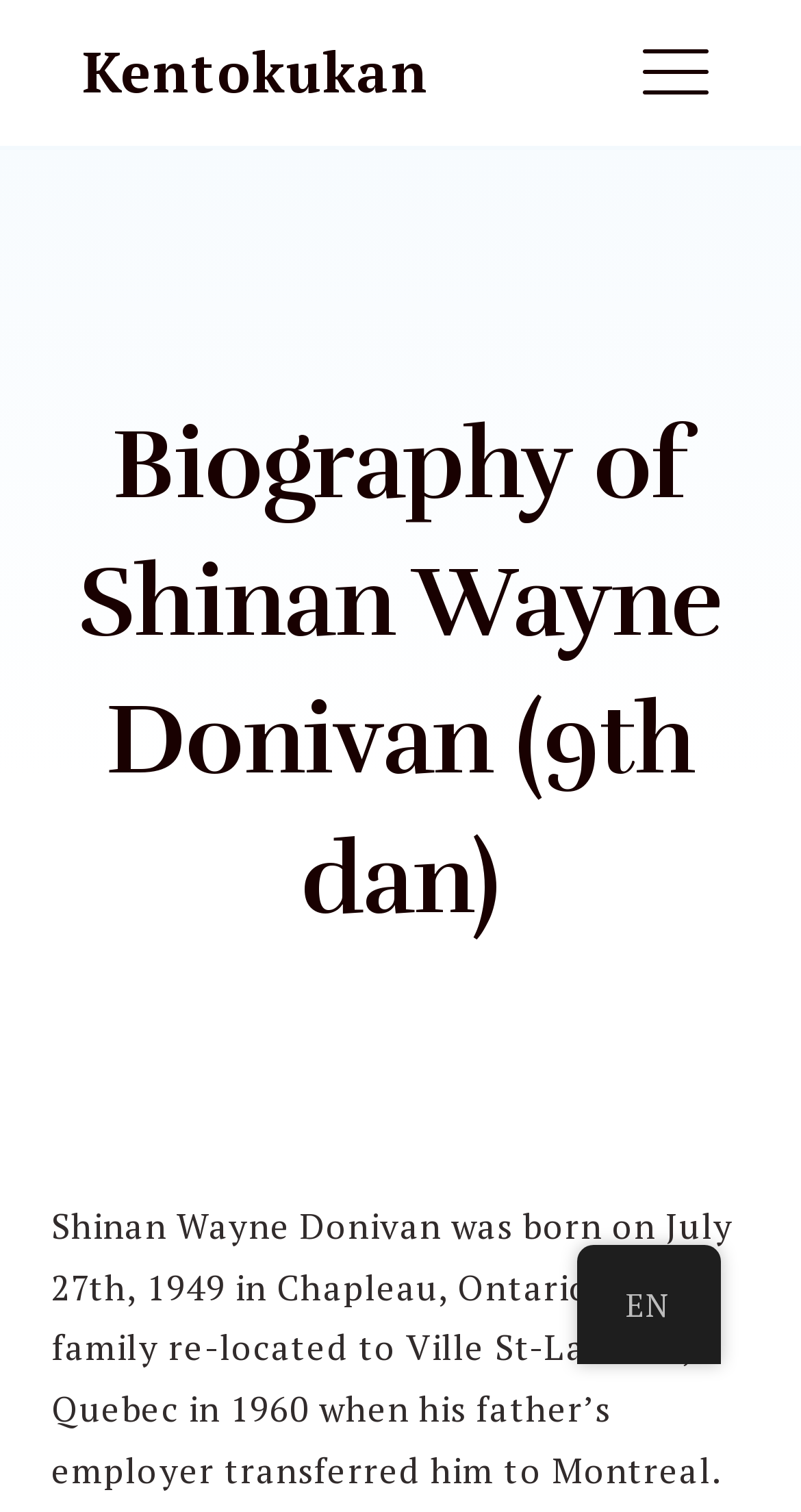Identify the bounding box coordinates of the clickable section necessary to follow the following instruction: "Click the Kentokukan link". The coordinates should be presented as four float numbers from 0 to 1, i.e., [left, top, right, bottom].

[0.103, 0.023, 0.536, 0.072]